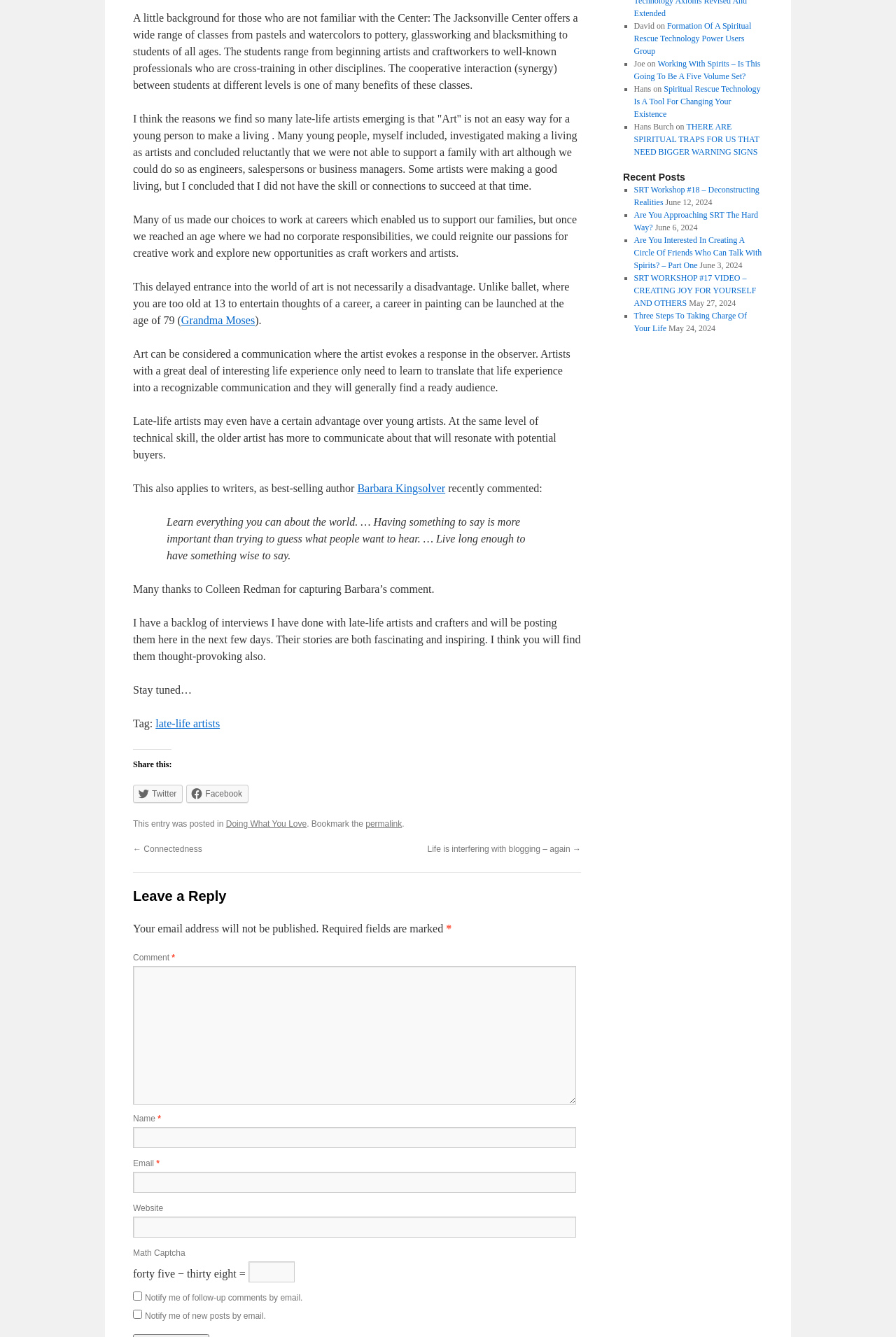From the screenshot, find the bounding box of the UI element matching this description: "parent_node: Website name="url"". Supply the bounding box coordinates in the form [left, top, right, bottom], each a float between 0 and 1.

[0.148, 0.91, 0.643, 0.926]